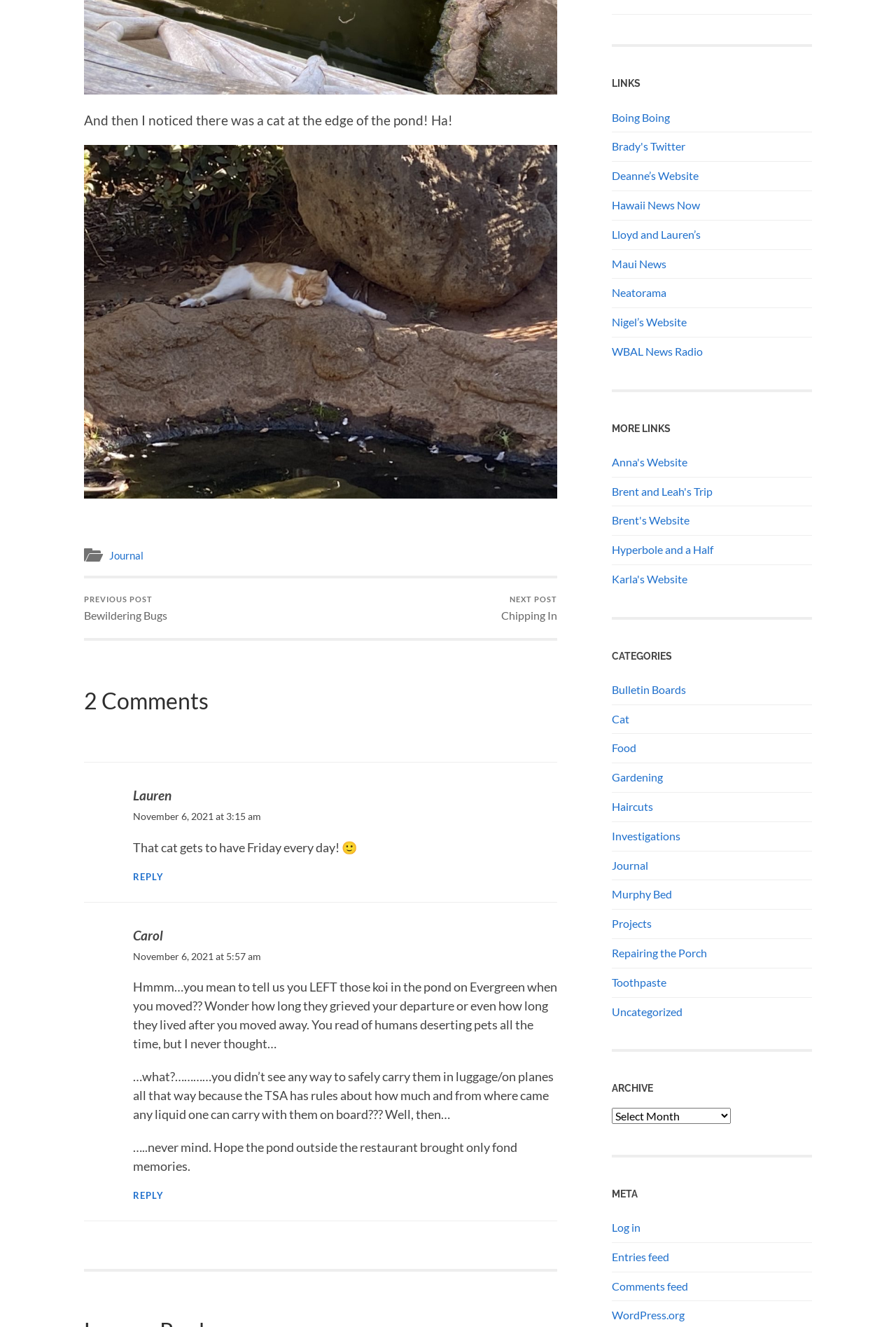Identify the bounding box coordinates of the element that should be clicked to fulfill this task: "Click on the 'Journal' link". The coordinates should be provided as four float numbers between 0 and 1, i.e., [left, top, right, bottom].

[0.122, 0.413, 0.16, 0.423]